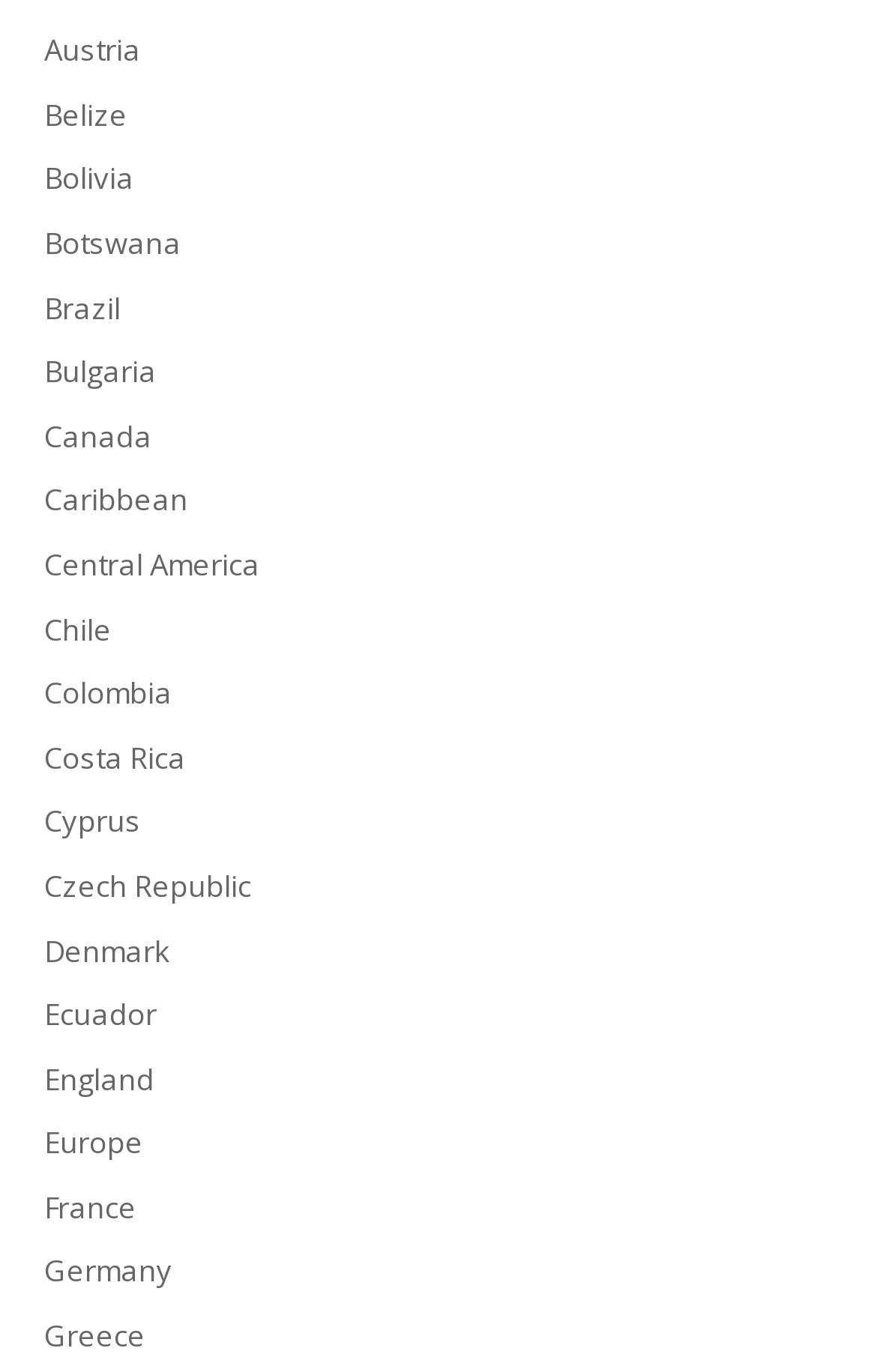Locate the bounding box coordinates of the clickable part needed for the task: "Discover Greece".

[0.05, 0.959, 0.165, 0.988]